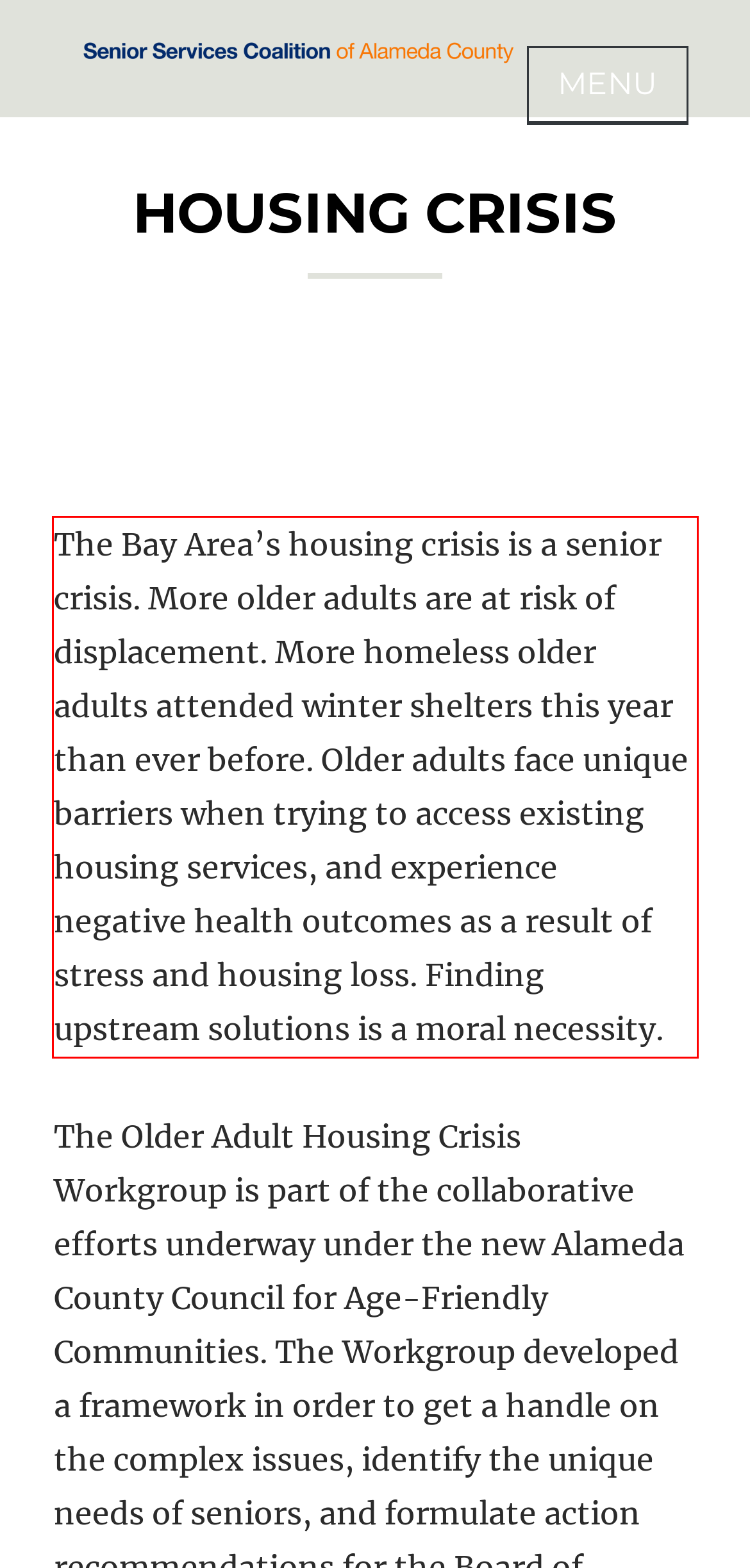Look at the provided screenshot of the webpage and perform OCR on the text within the red bounding box.

The Bay Area’s housing crisis is a senior crisis. More older adults are at risk of displacement. More homeless older adults attended winter shelters this year than ever before. Older adults face unique barriers when trying to access existing housing services, and experience negative health outcomes as a result of stress and housing loss. Finding upstream solutions is a moral necessity.